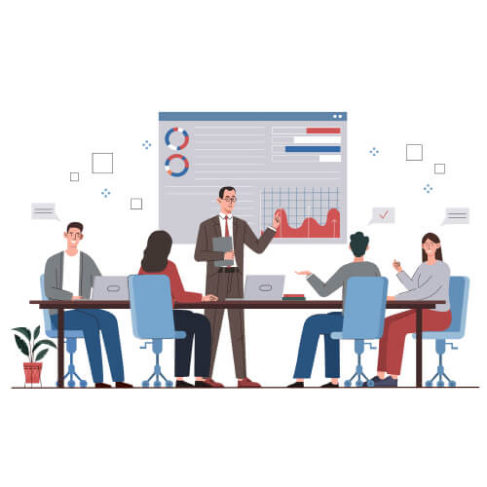What is the woman on the right doing?
Give a comprehensive and detailed explanation for the question.

The woman on the right is raising her hand, which could indicate that she has a question or wants to contribute to the discussion, demonstrating active participation in the meeting.